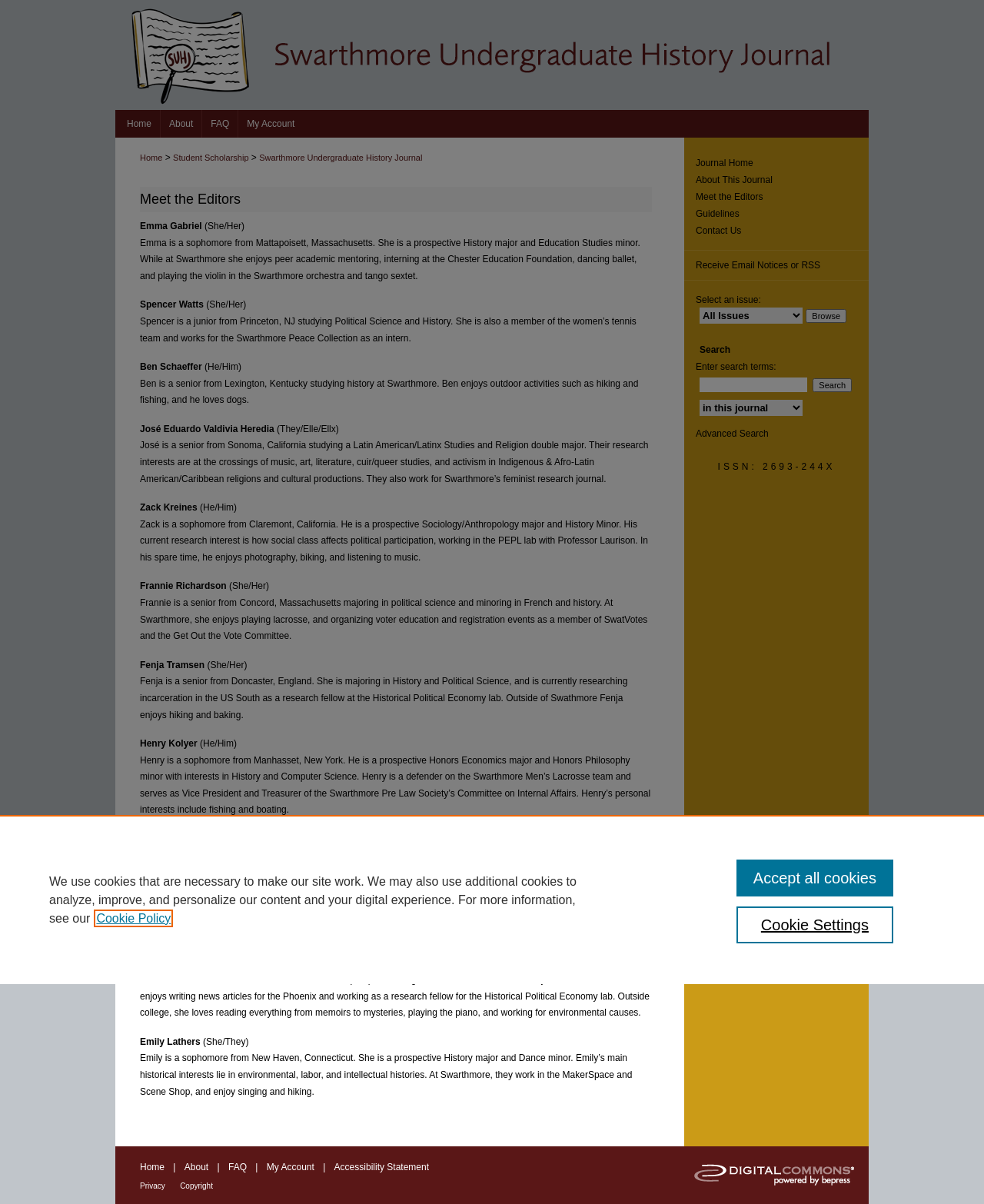What is the name of the journal?
Please answer the question as detailed as possible.

The name of the journal can be found in the top-left corner of the webpage, where it is written in bold font as 'Swarthmore Undergraduate History Journal'.